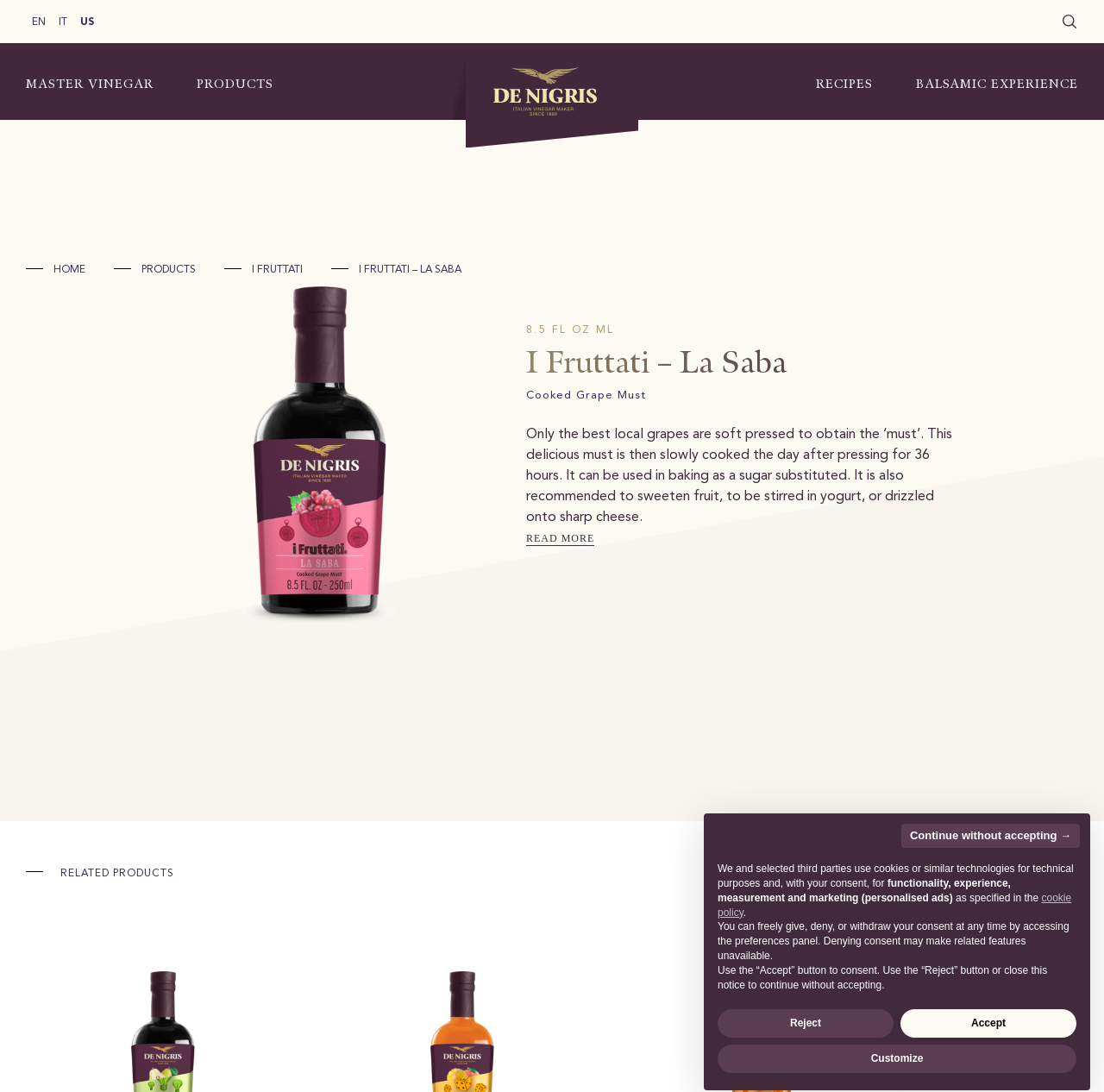Provide the text content of the webpage's main heading.

8.5 FL OZ ML
I Fruttati – La Saba
Cooked Grape Must